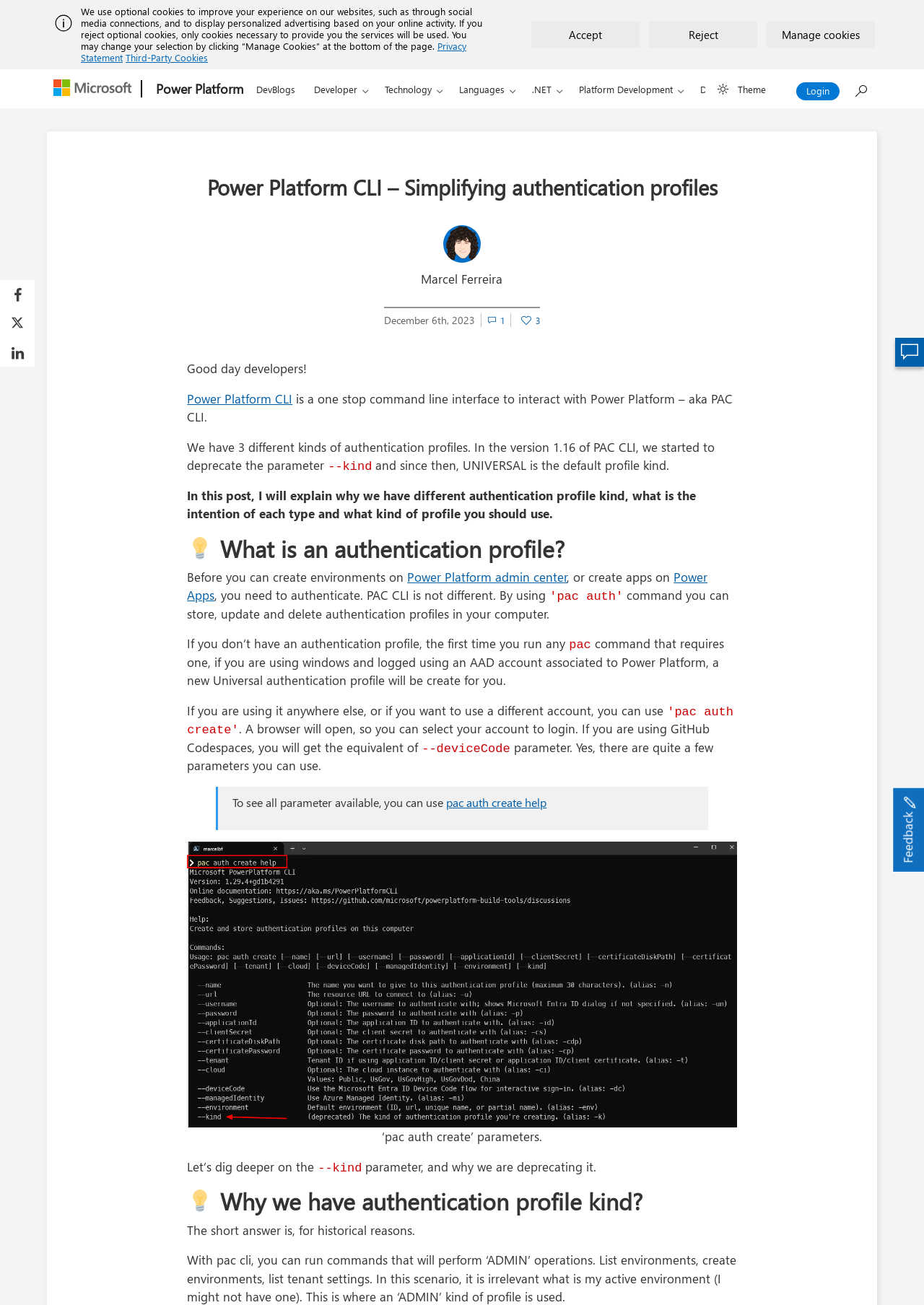Using the given description, provide the bounding box coordinates formatted as (top-left x, top-left y, bottom-right x, bottom-right y), with all values being floating point numbers between 0 and 1. Description: End Of Year Test Booklets

None